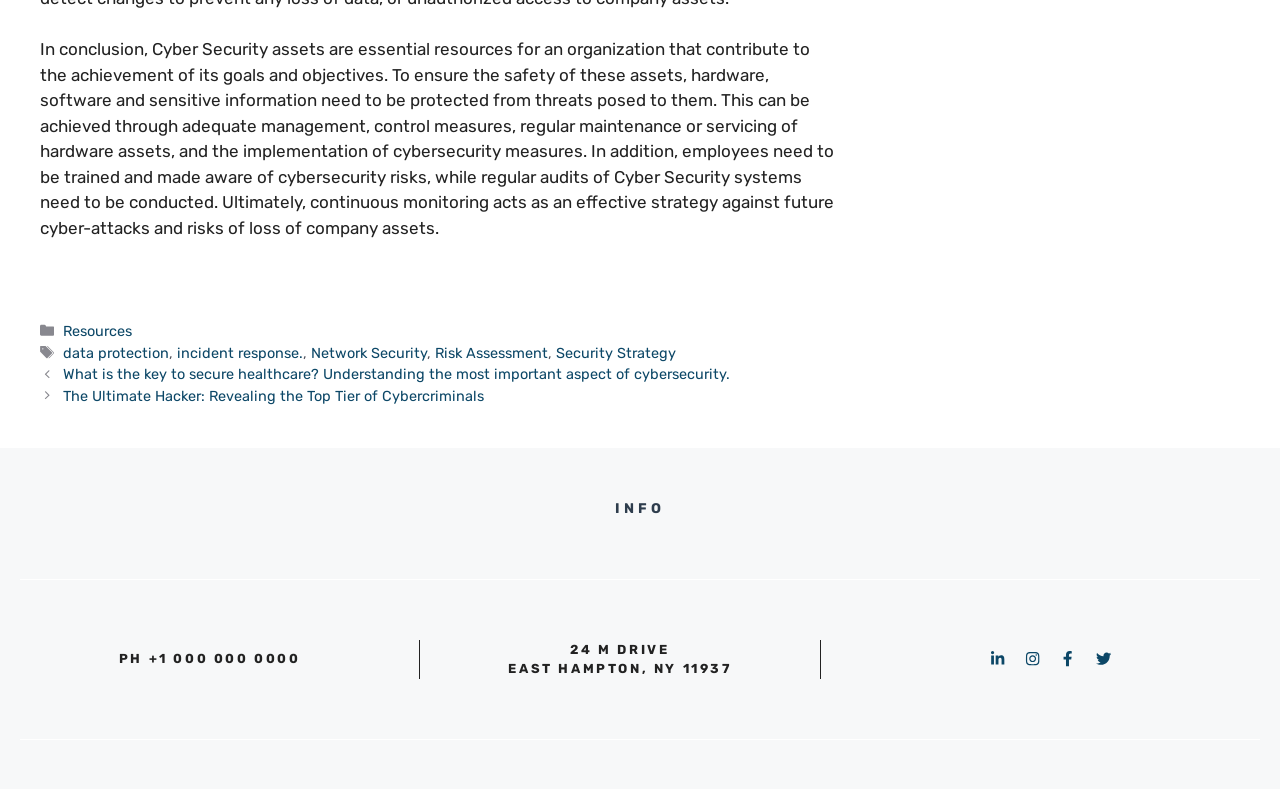Identify the bounding box coordinates for the region of the element that should be clicked to carry out the instruction: "Click on the 'What is the key to secure healthcare?' link". The bounding box coordinates should be four float numbers between 0 and 1, i.e., [left, top, right, bottom].

[0.049, 0.463, 0.57, 0.486]